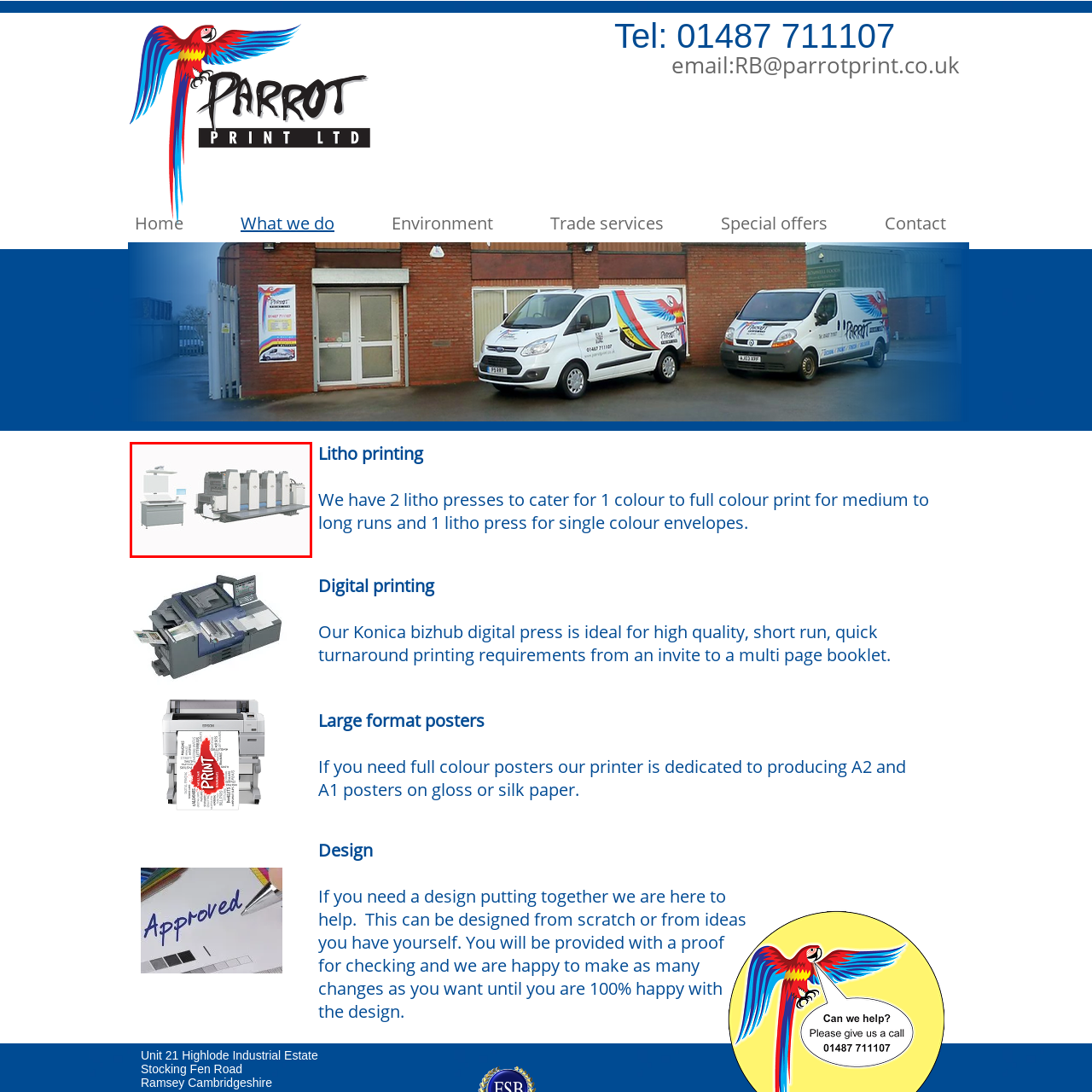Observe the image within the red boundary, How many printing units are on the litho printing press? Respond with a one-word or short phrase answer.

Multiple